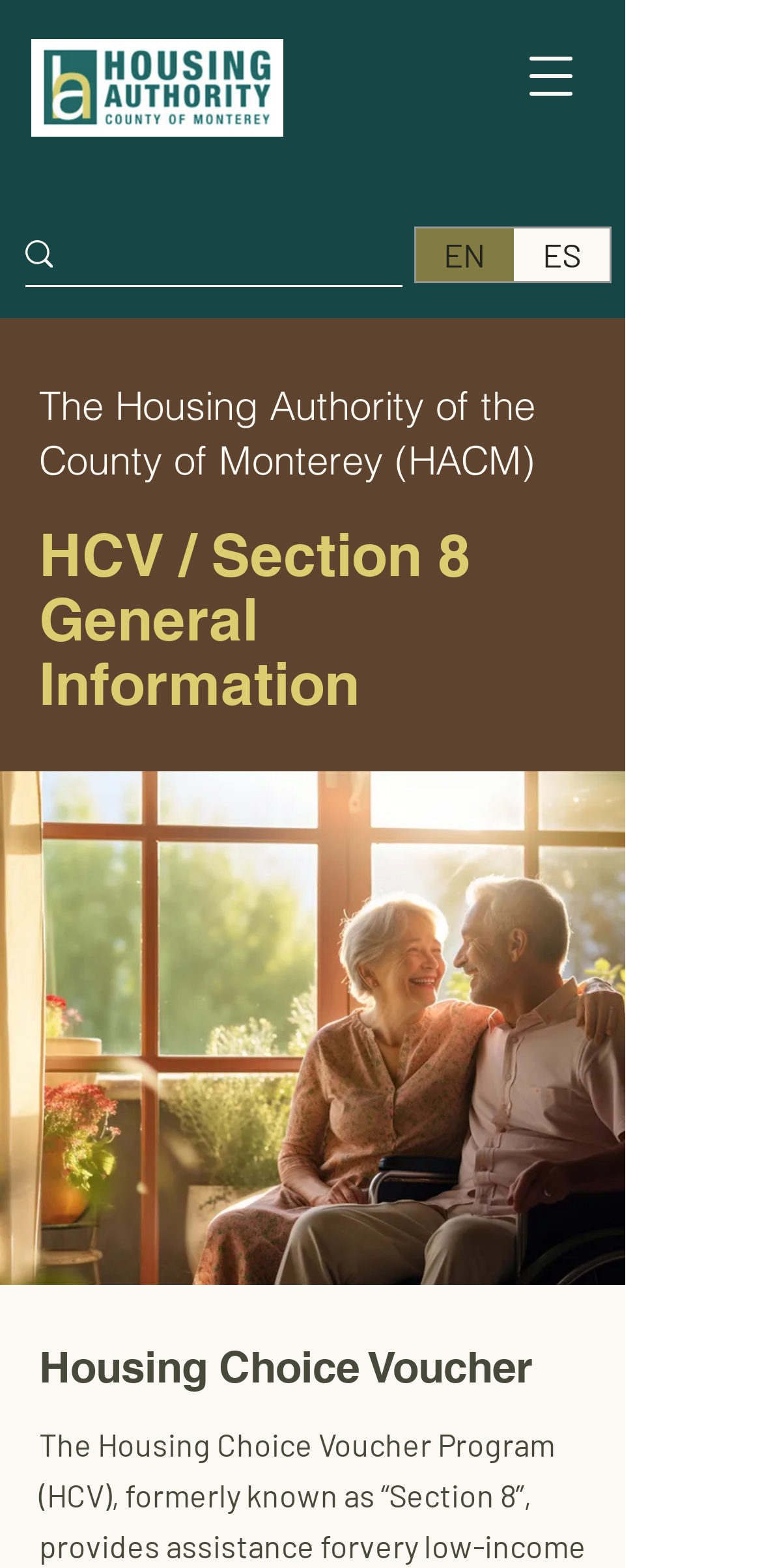Based on the provided description, "ES", find the bounding box of the corresponding UI element in the screenshot.

[0.673, 0.146, 0.8, 0.18]